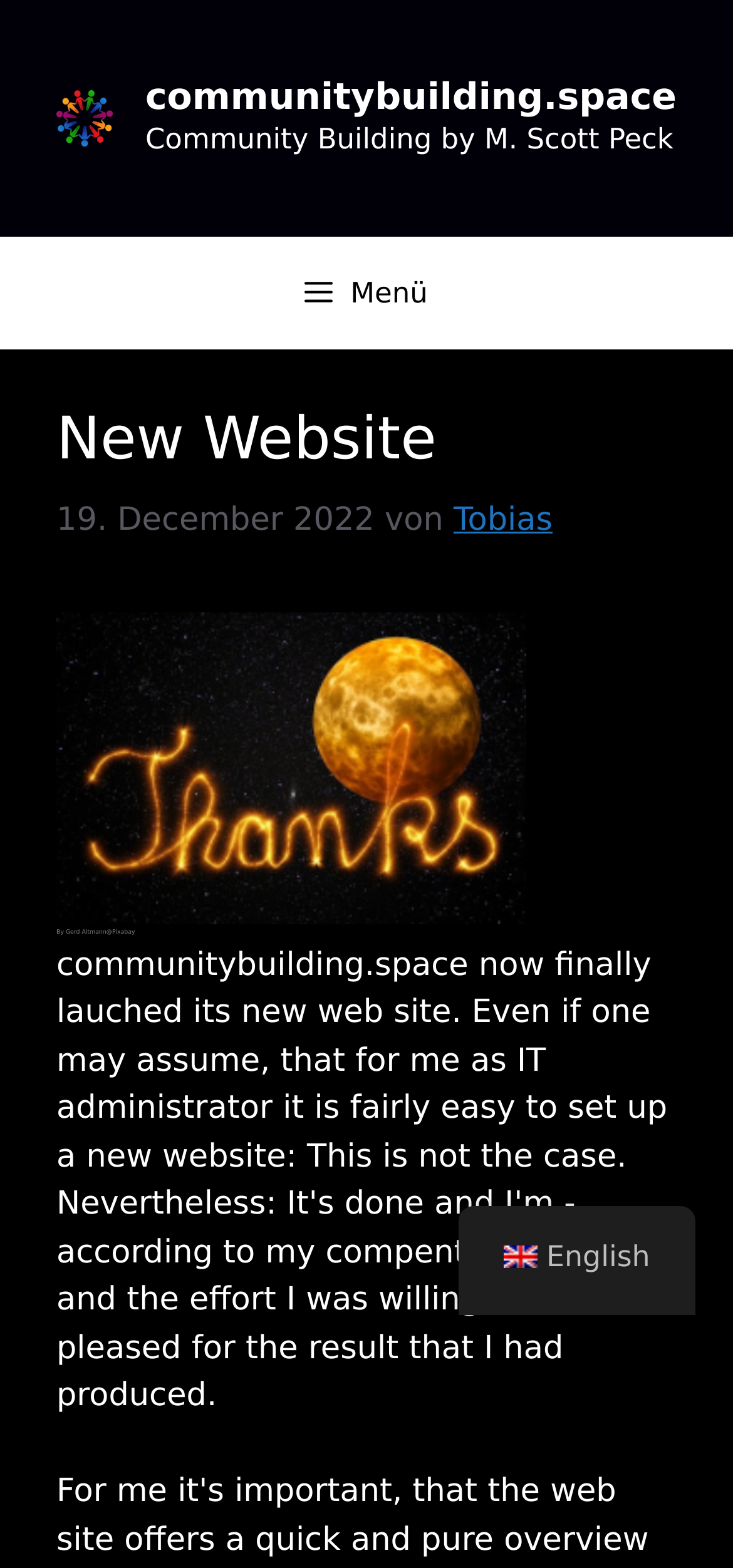What is the name of the website?
Answer the question with just one word or phrase using the image.

gemeinschaftsbildung.space